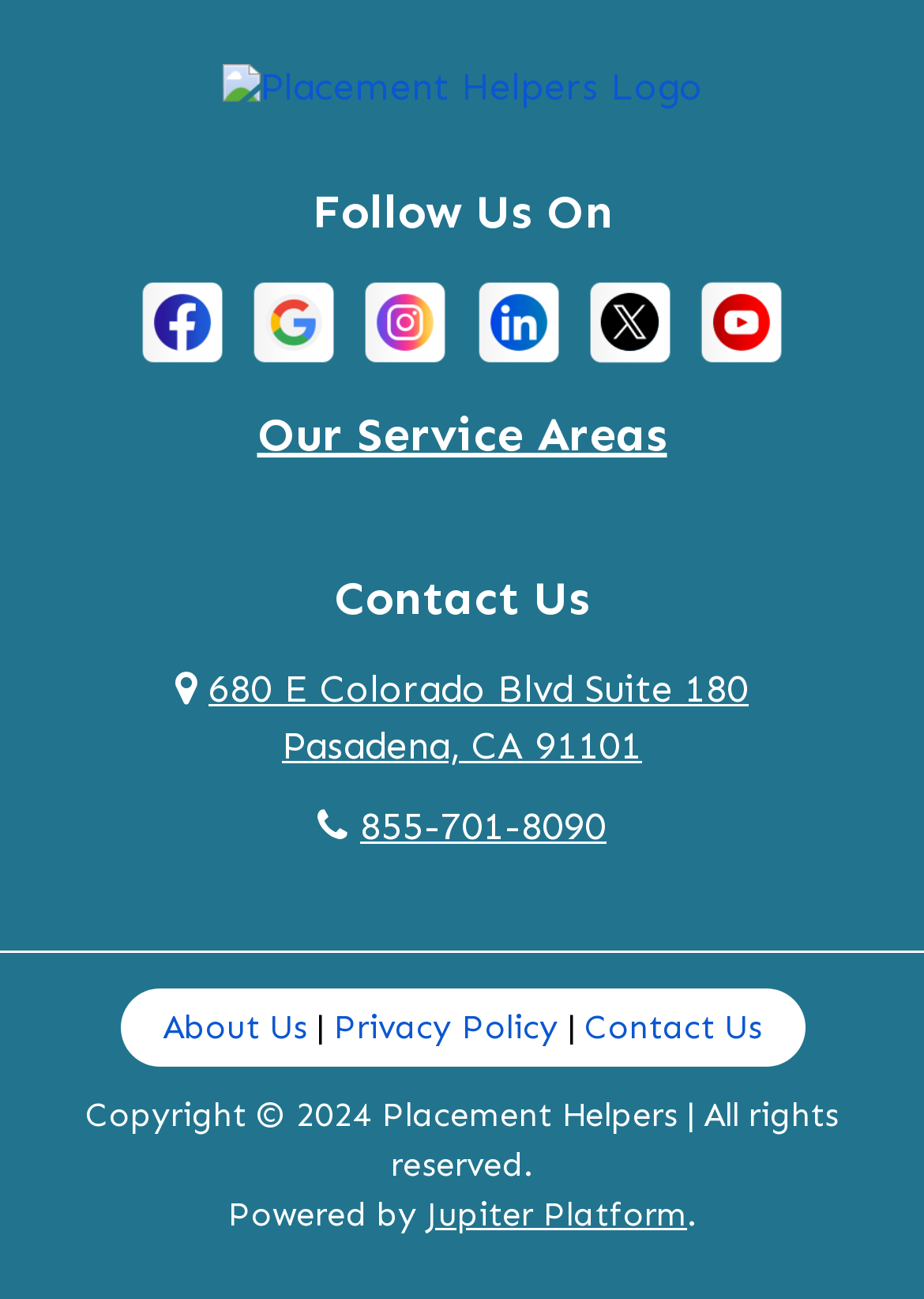Please identify the bounding box coordinates of the area that needs to be clicked to follow this instruction: "Get our address".

[0.19, 0.513, 0.81, 0.591]